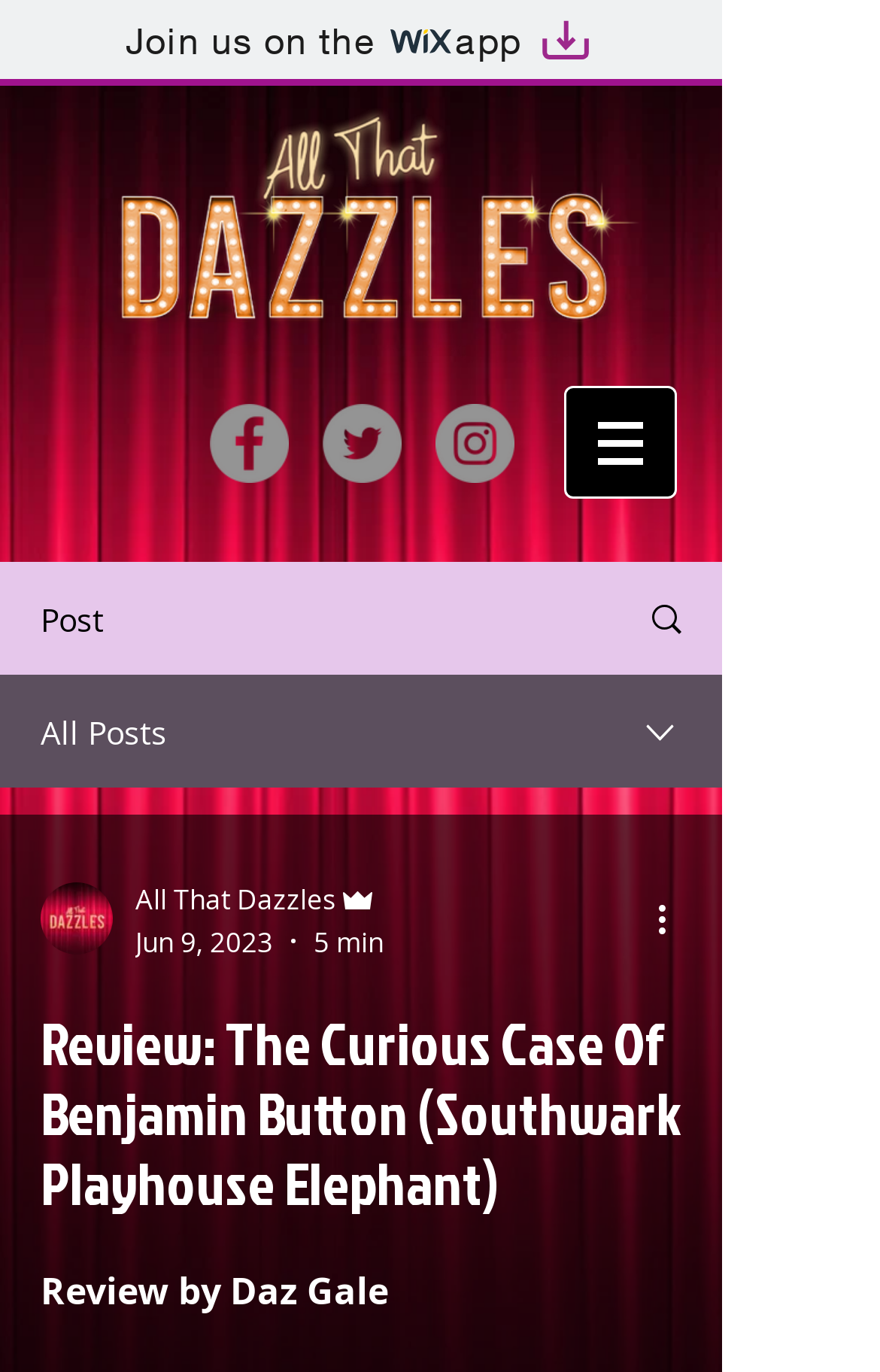Identify the bounding box coordinates for the element you need to click to achieve the following task: "Click on the writer's picture". The coordinates must be four float values ranging from 0 to 1, formatted as [left, top, right, bottom].

[0.046, 0.643, 0.128, 0.696]